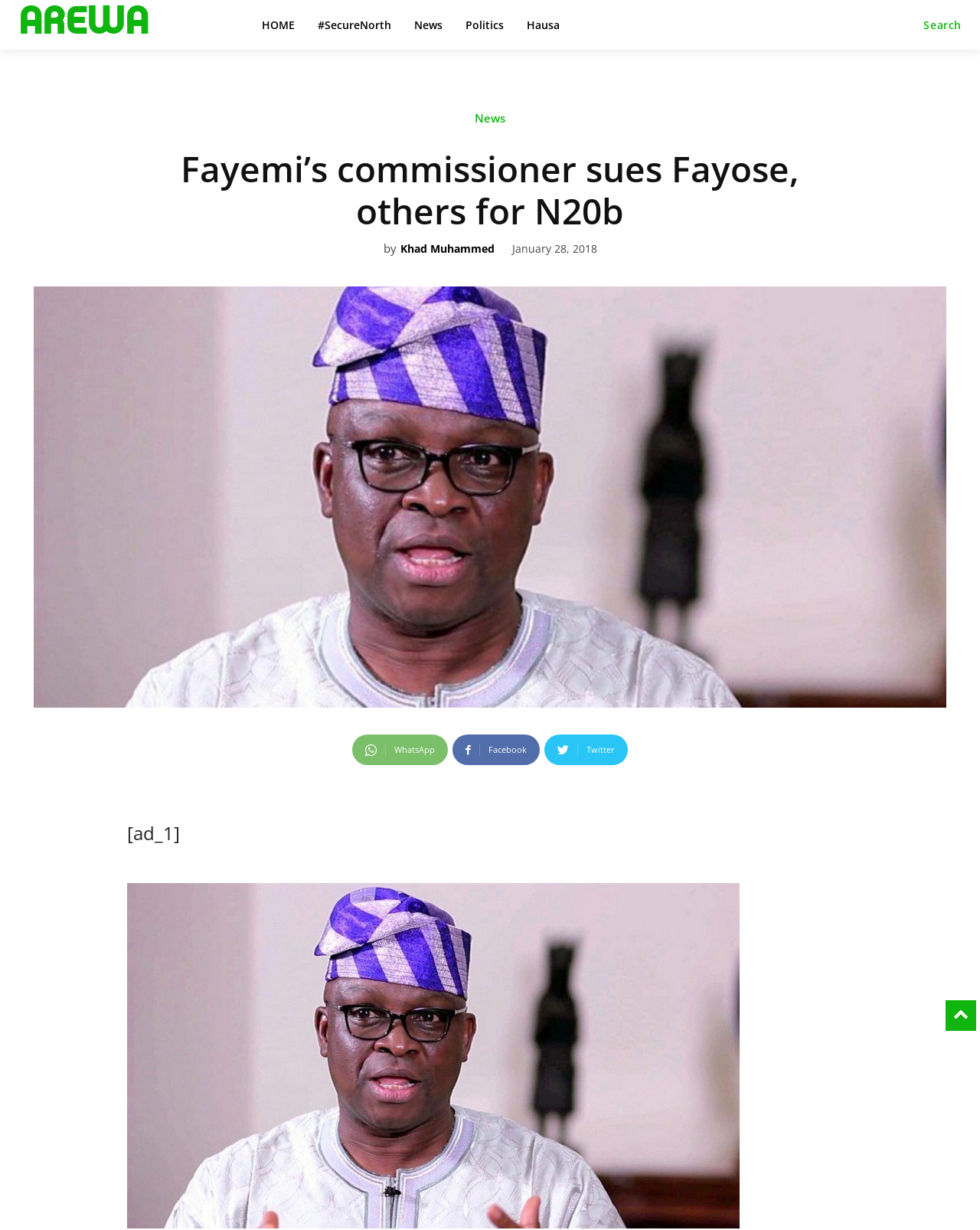Highlight the bounding box coordinates of the region I should click on to meet the following instruction: "Search for something".

[0.942, 0.007, 0.981, 0.033]